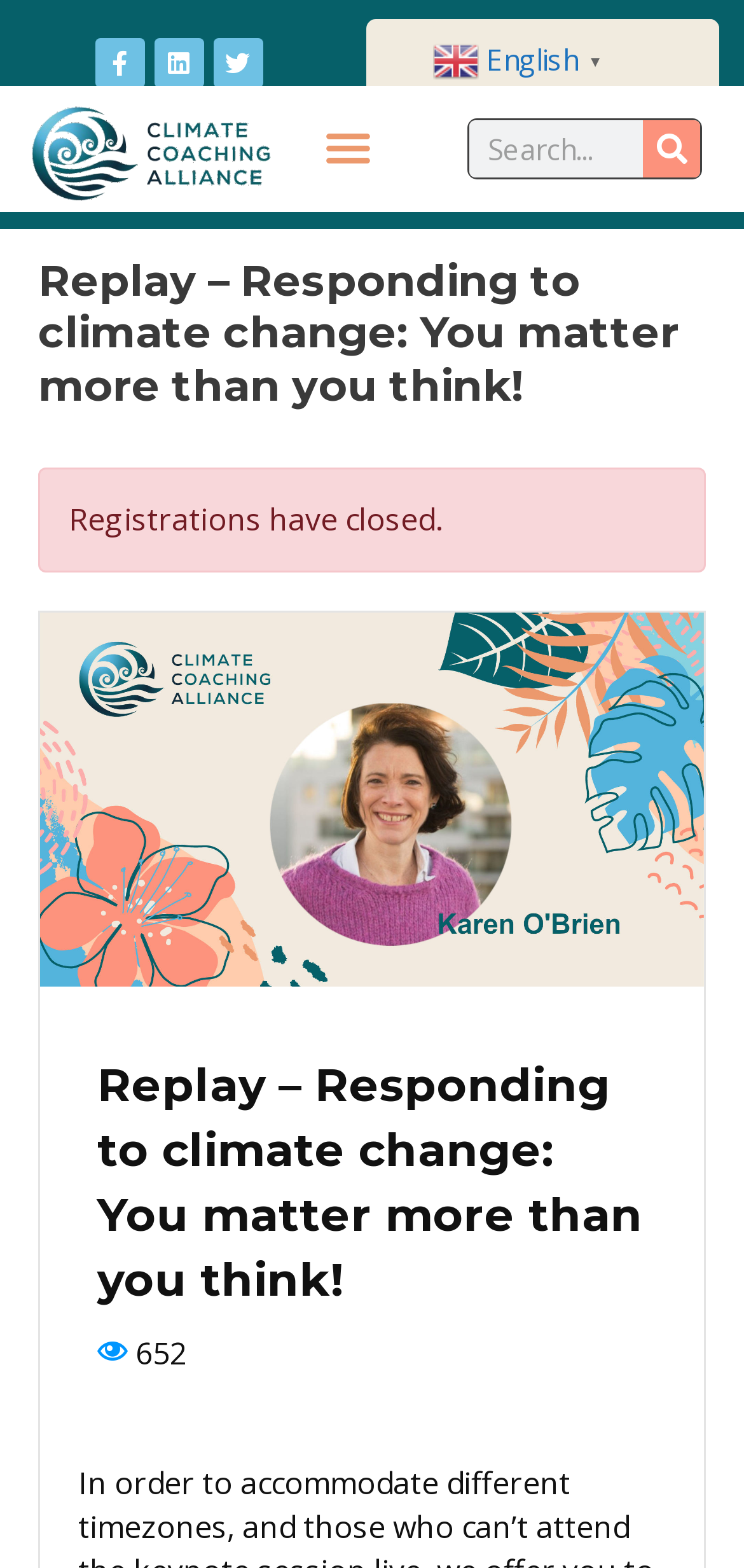What is the purpose of the search box?
Respond to the question with a single word or phrase according to the image.

To search